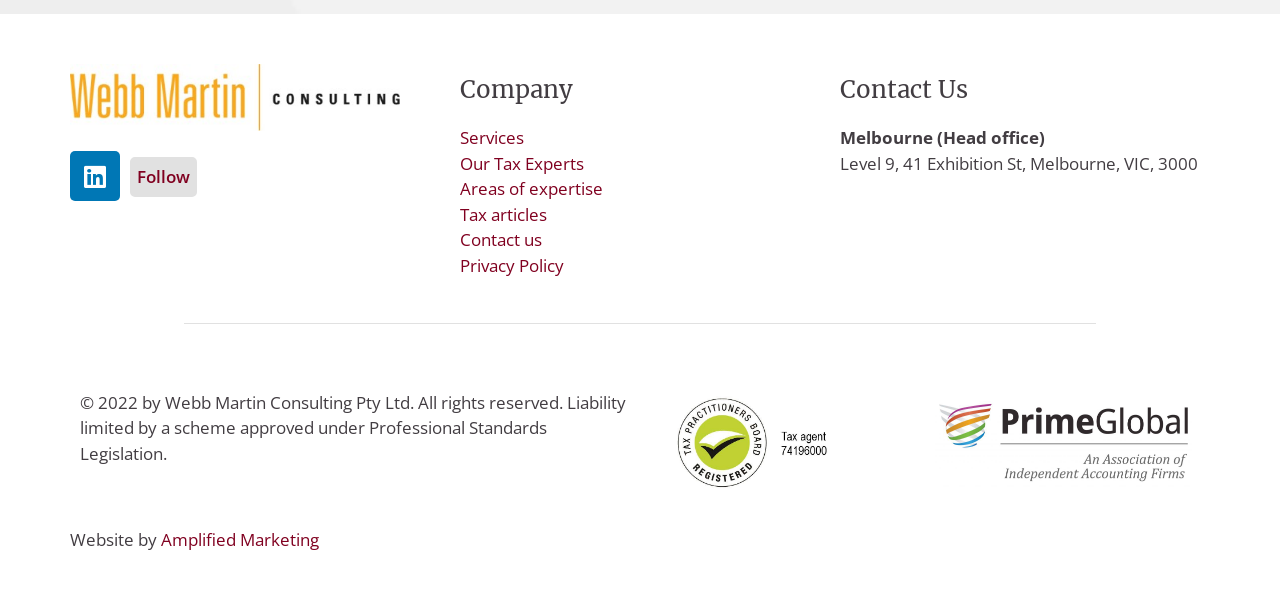What is the address of the head office?
Please use the image to provide an in-depth answer to the question.

The address of the head office can be found in the 'Contact Us' section, where it says 'Melbourne (Head office)' followed by the address.